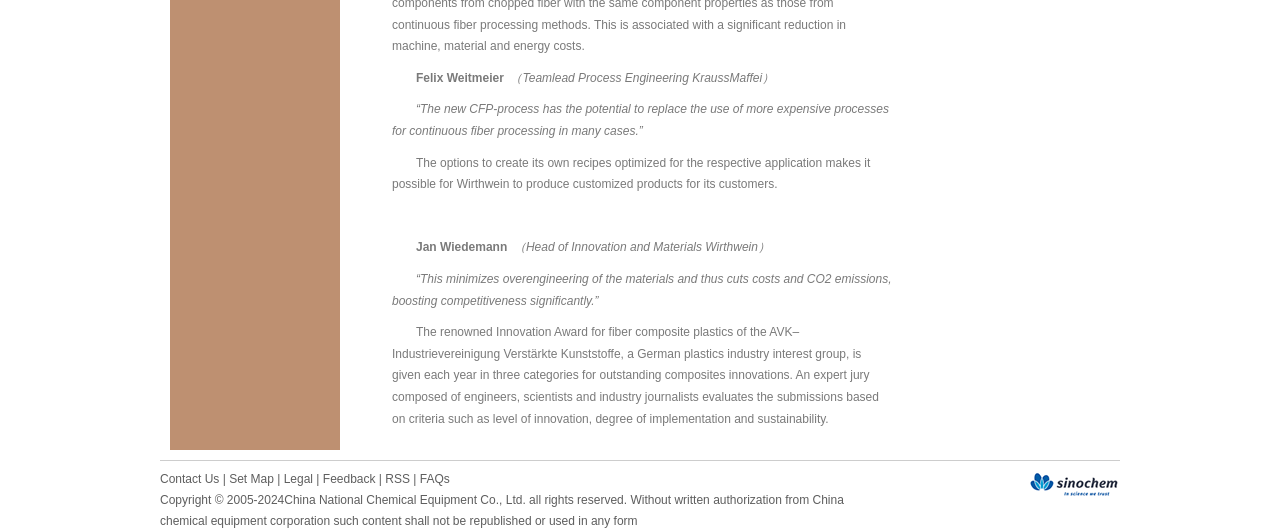Please determine the bounding box coordinates for the UI element described as: "Feedback".

[0.252, 0.888, 0.293, 0.914]